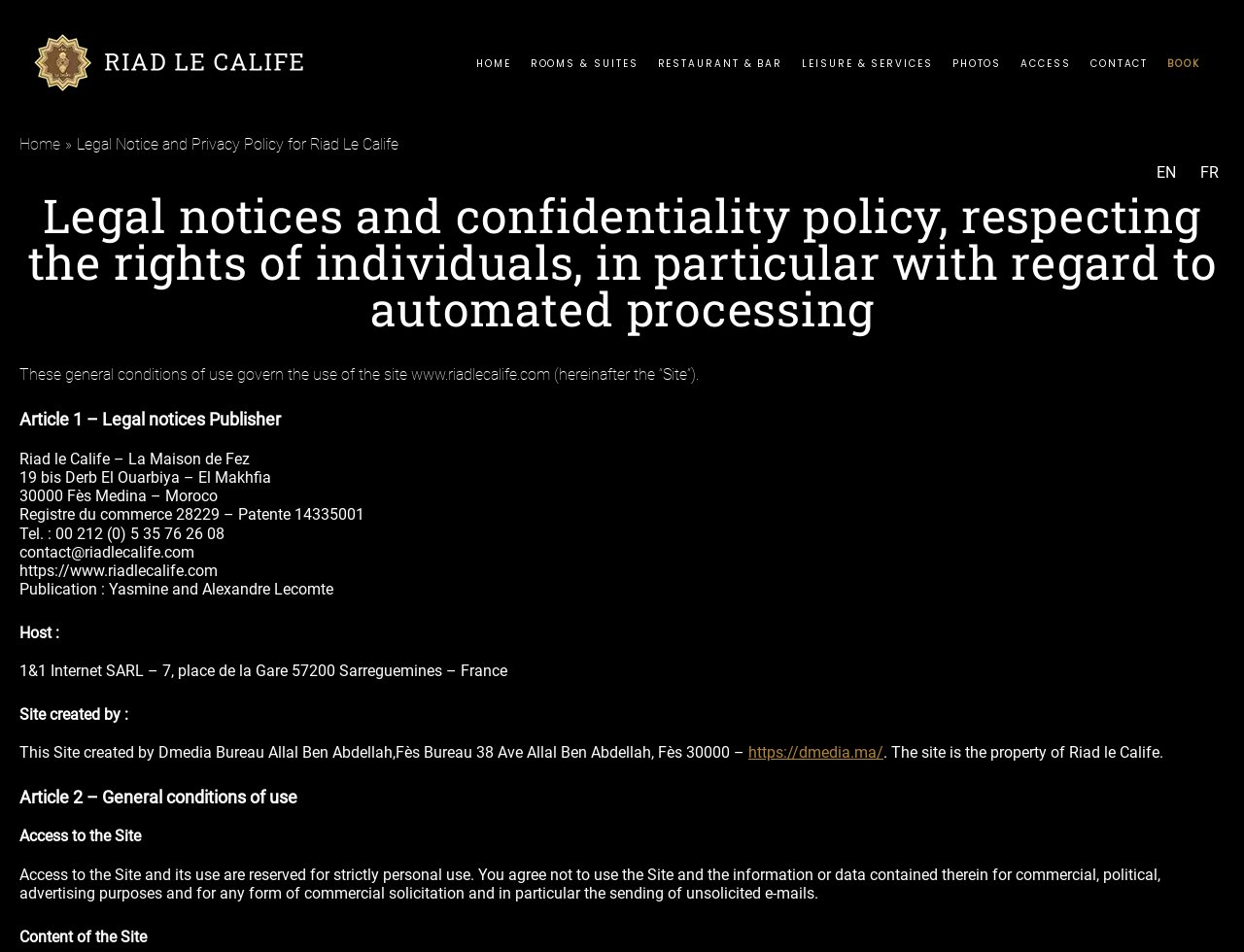Carefully observe the image and respond to the question with a detailed answer:
Who created the site?

I found the answer by looking at the section 'Site created by :' where it is stated that the site was created by 'Dmedia Bureau Allal Ben Abdellah,Fès Bureau 38 Ave Allal Ben Abdellah, Fès 30000 –'.